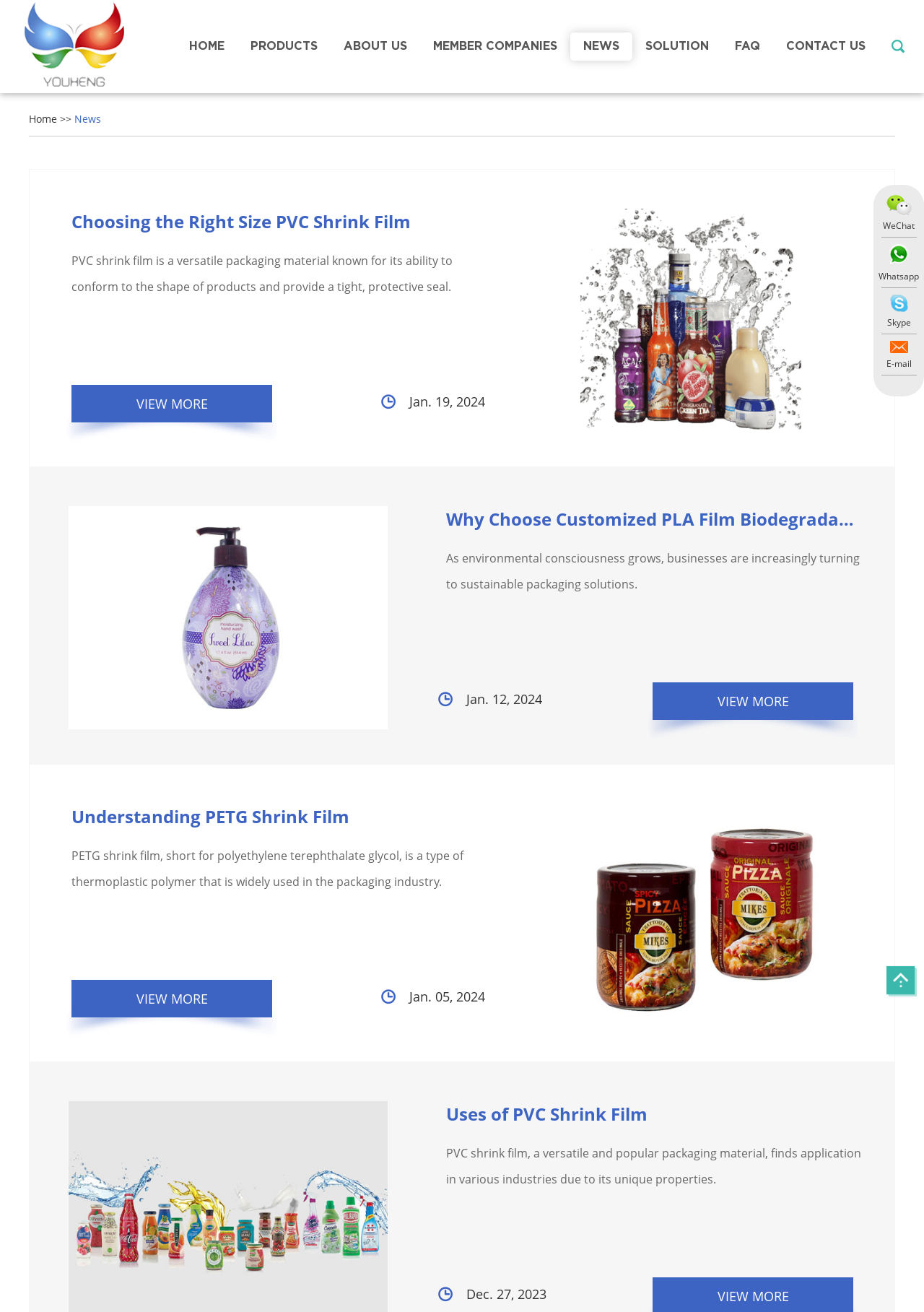Identify the bounding box for the described UI element: "parent_node: WeChat".

[0.954, 0.149, 0.992, 0.164]